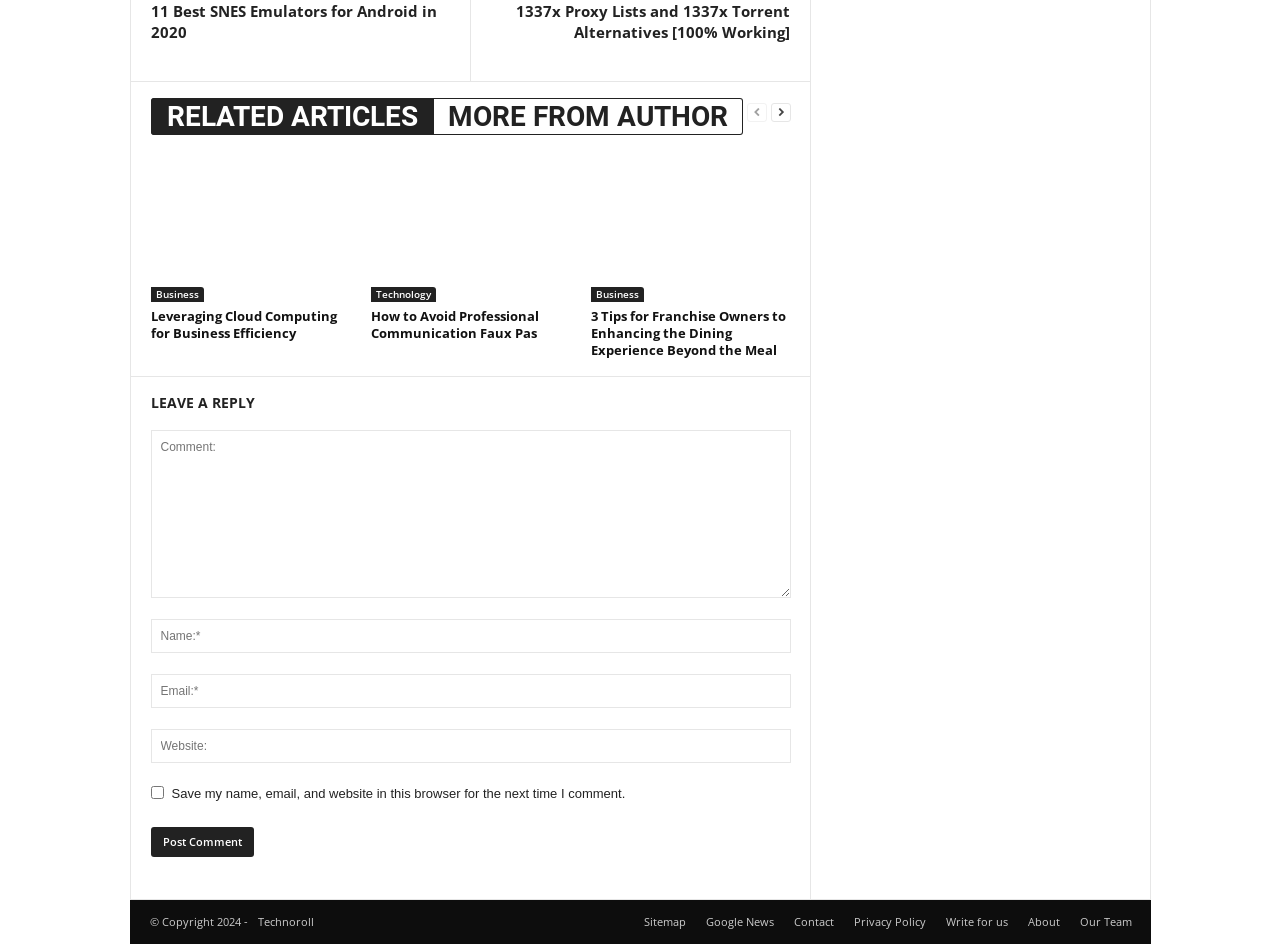Highlight the bounding box coordinates of the region I should click on to meet the following instruction: "Read 'Financial Planning Tips Small Businesses Can't Afford to Ignore in 2021'".

[0.118, 0.16, 0.274, 0.319]